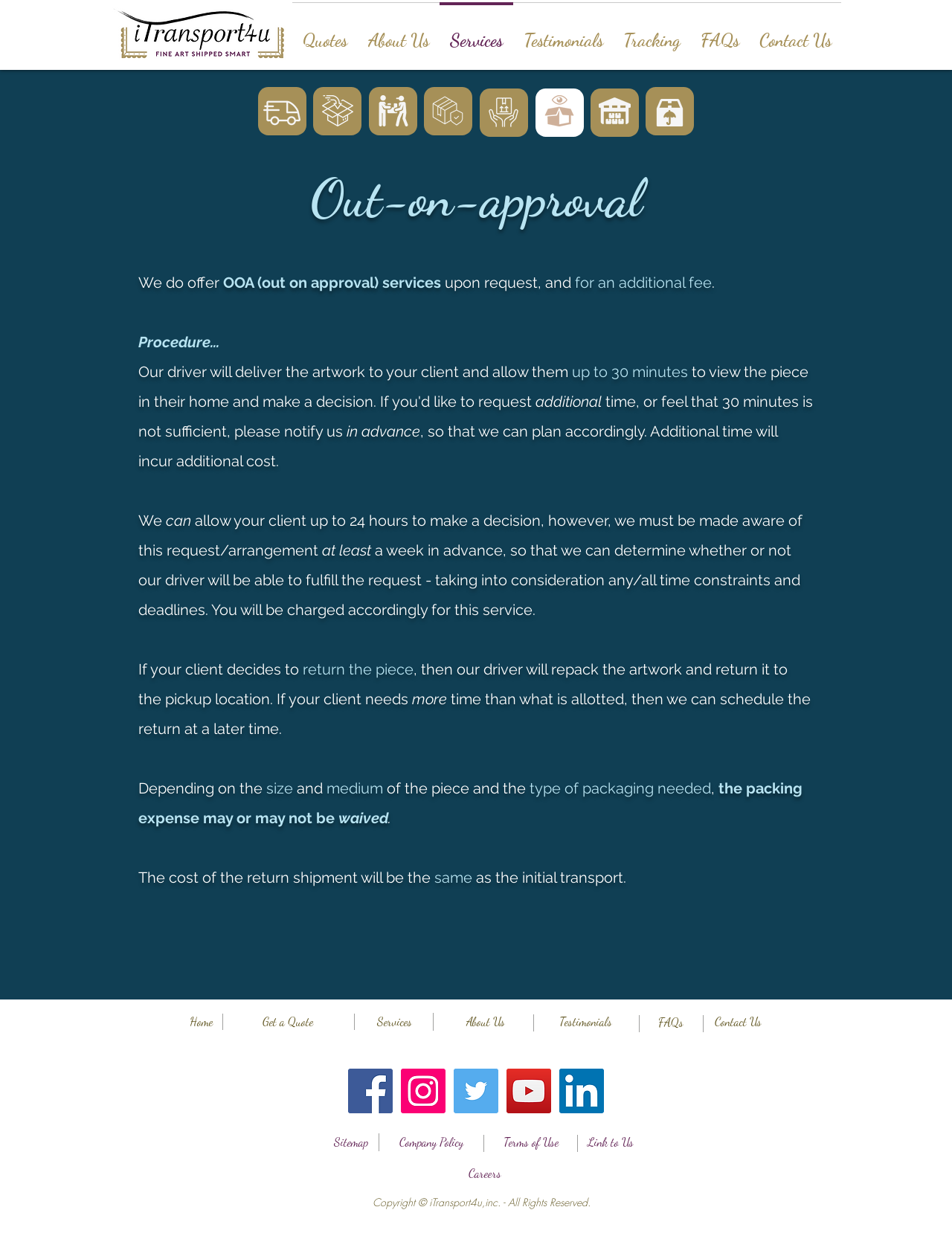From the webpage screenshot, predict the bounding box coordinates (top-left x, top-left y, bottom-right x, bottom-right y) for the UI element described here: Networking

None